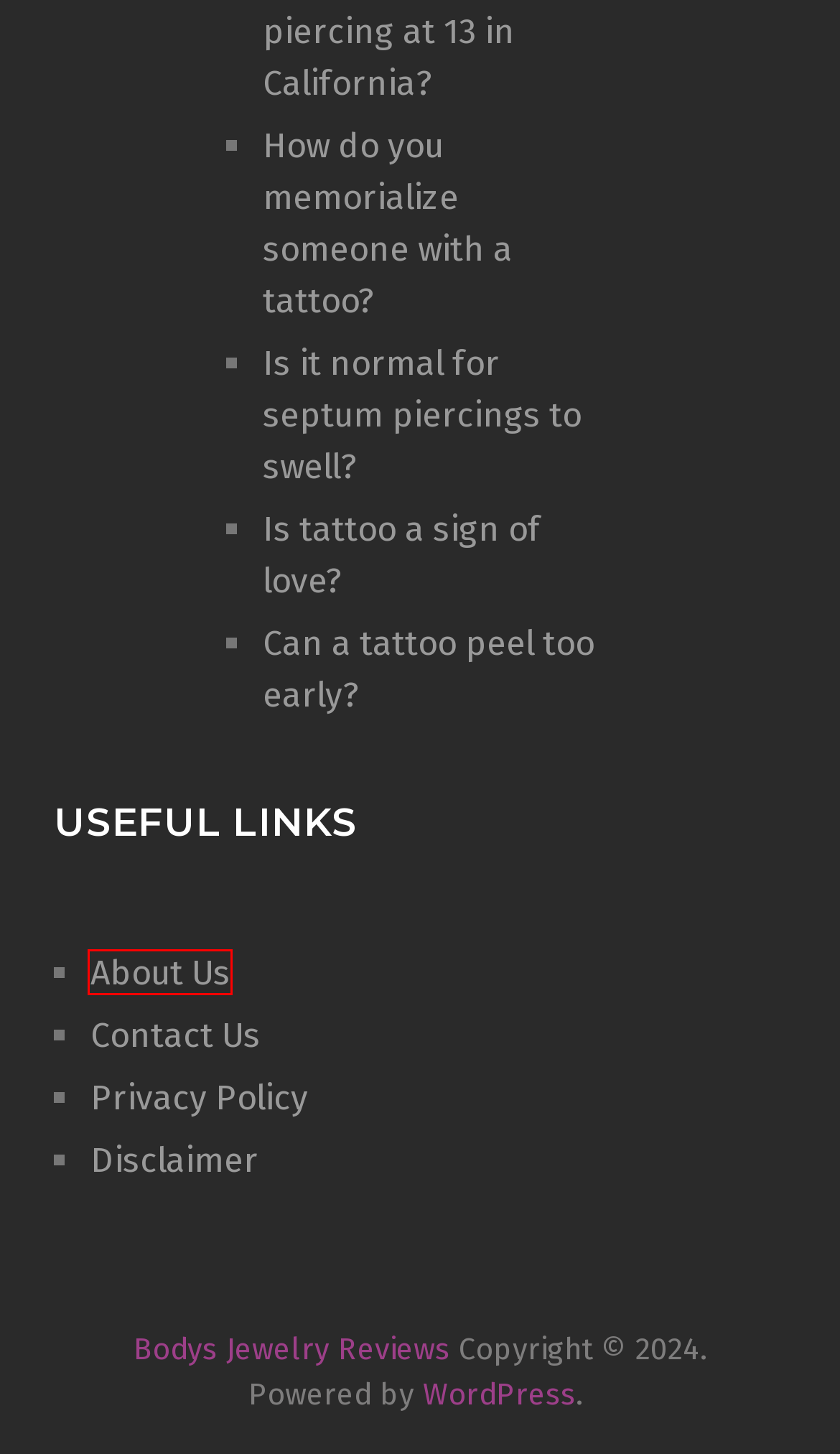You are given a webpage screenshot where a red bounding box highlights an element. Determine the most fitting webpage description for the new page that loads after clicking the element within the red bounding box. Here are the candidates:
A. Blog Tool, Publishing Platform, and CMS – WordPress.org
B. About Us - Bodys Jewelry Reviews
C. Is it normal for septum piercings to swell? - Bodys Jewelry Reviews
D. Disclaimer - Bodys Jewelry Reviews
E. Privacy Policy - Bodys Jewelry Reviews
F. How do you memorialize someone with a tattoo? - Bodys Jewelry Reviews
G. Contact Us - Bodys Jewelry Reviews
H. Can a tattoo peel too early? - Bodys Jewelry Reviews

B